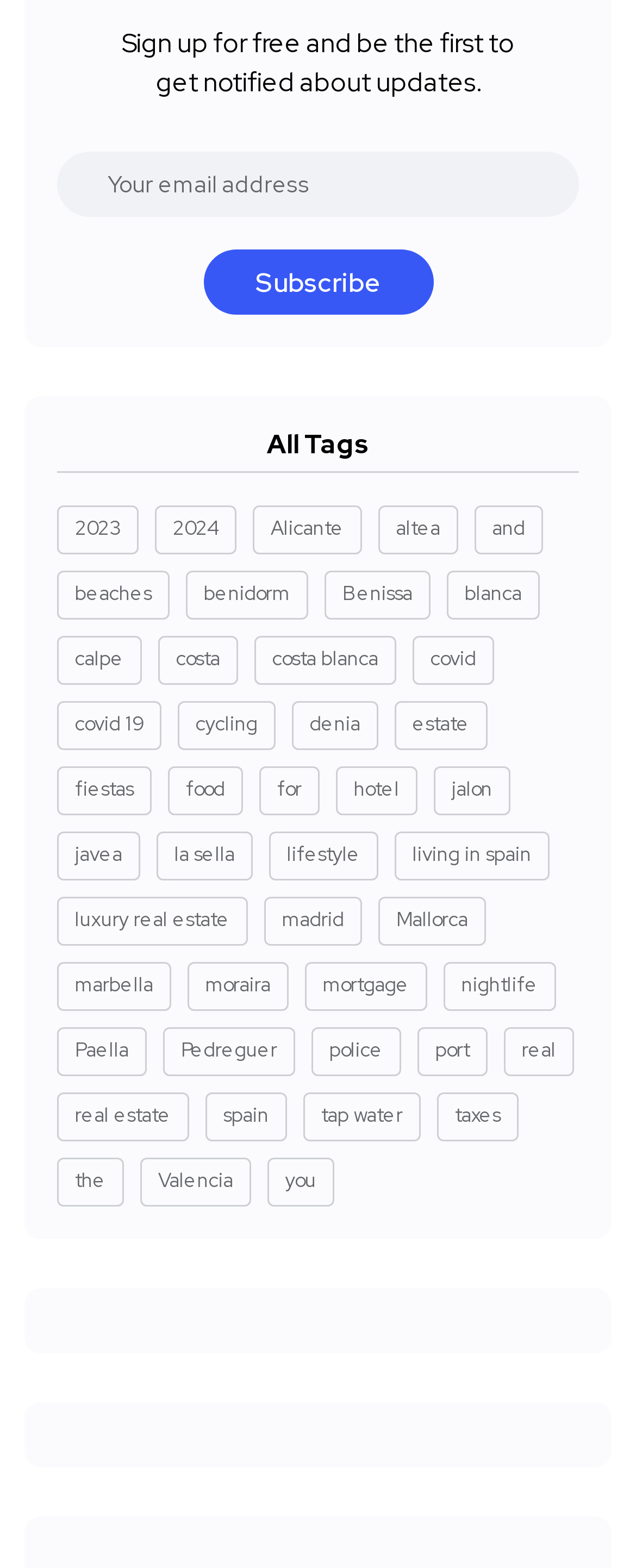Identify the bounding box coordinates for the region of the element that should be clicked to carry out the instruction: "Enter email address". The bounding box coordinates should be four float numbers between 0 and 1, i.e., [left, top, right, bottom].

[0.09, 0.096, 0.91, 0.138]